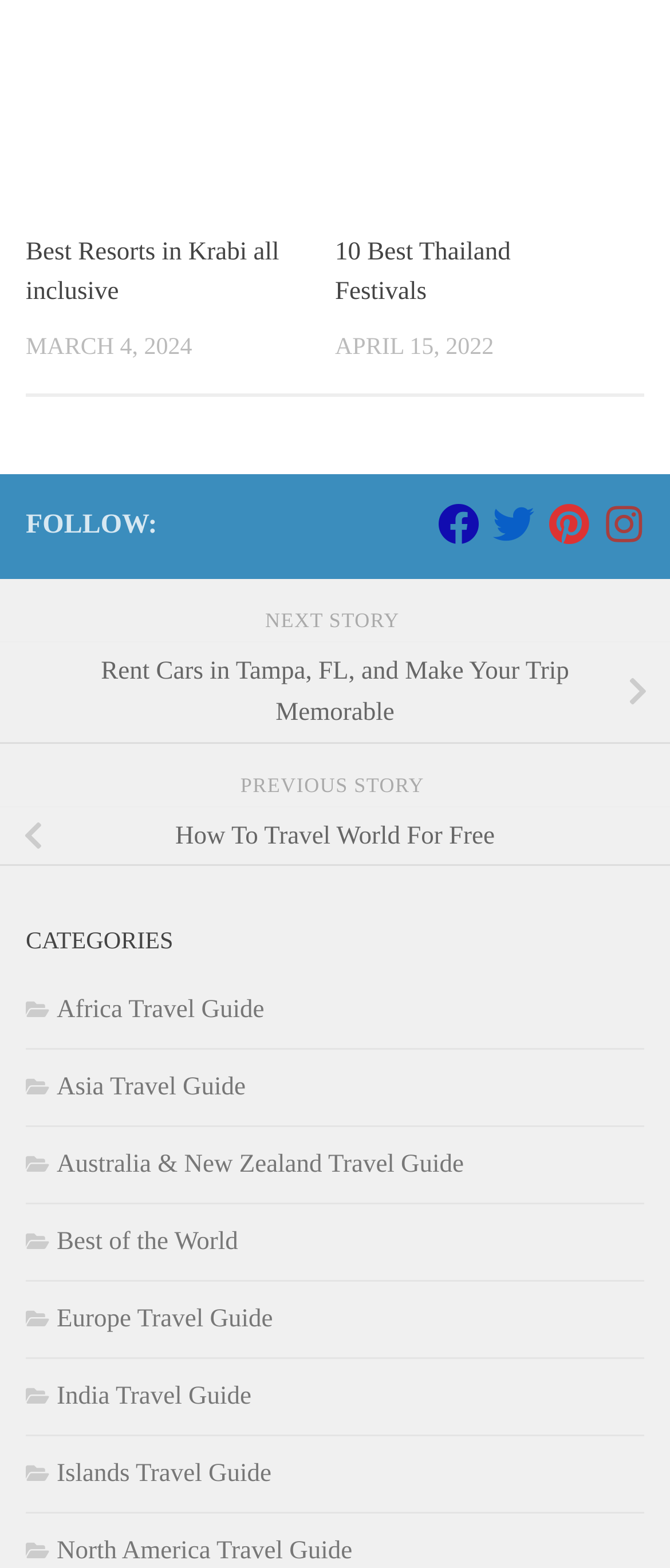Please locate the bounding box coordinates of the element's region that needs to be clicked to follow the instruction: "Rent Cars in Tampa, FL, and Make Your Trip Memorable". The bounding box coordinates should be provided as four float numbers between 0 and 1, i.e., [left, top, right, bottom].

[0.0, 0.409, 1.0, 0.474]